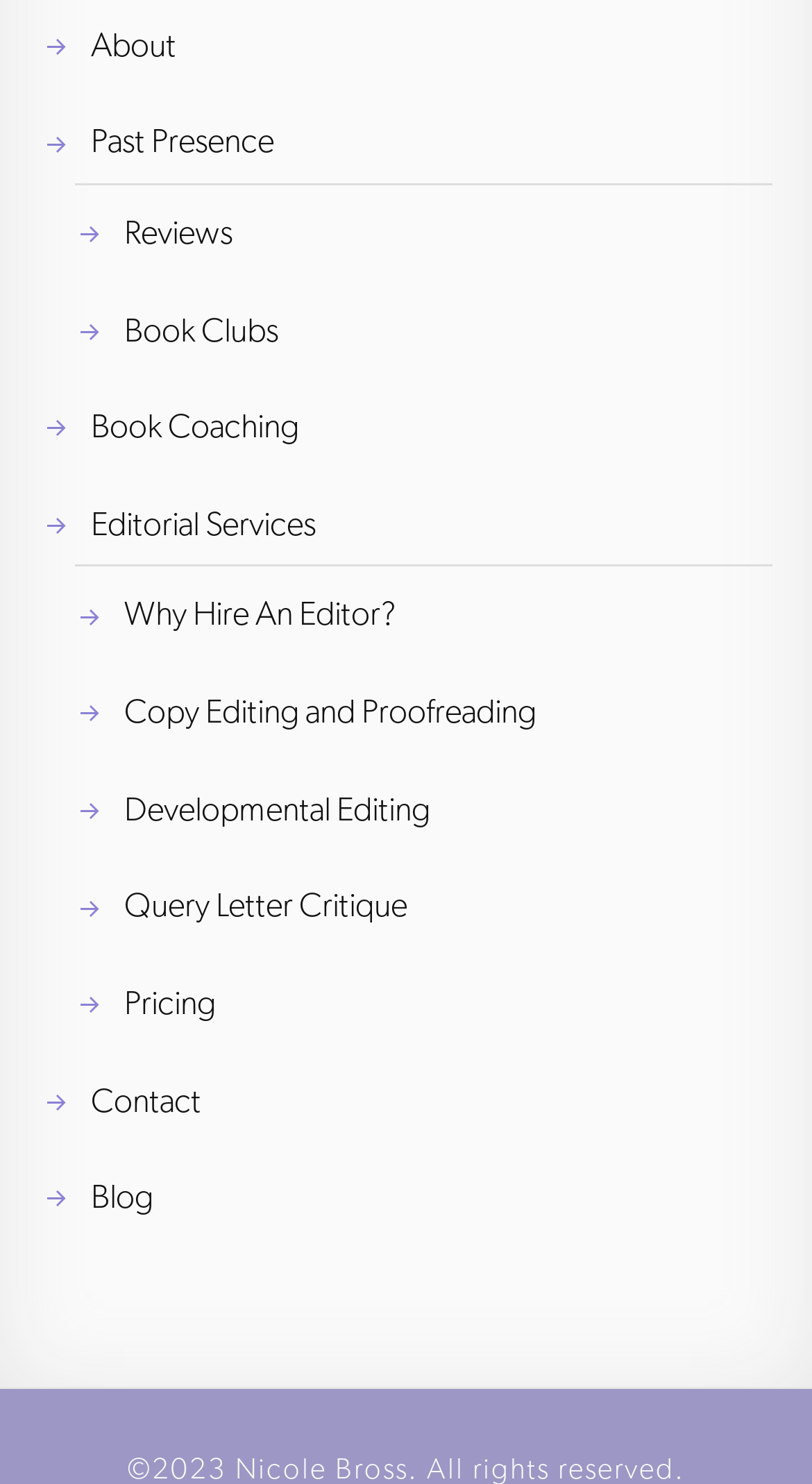What is the first link on the webpage?
Based on the image, provide your answer in one word or phrase.

About